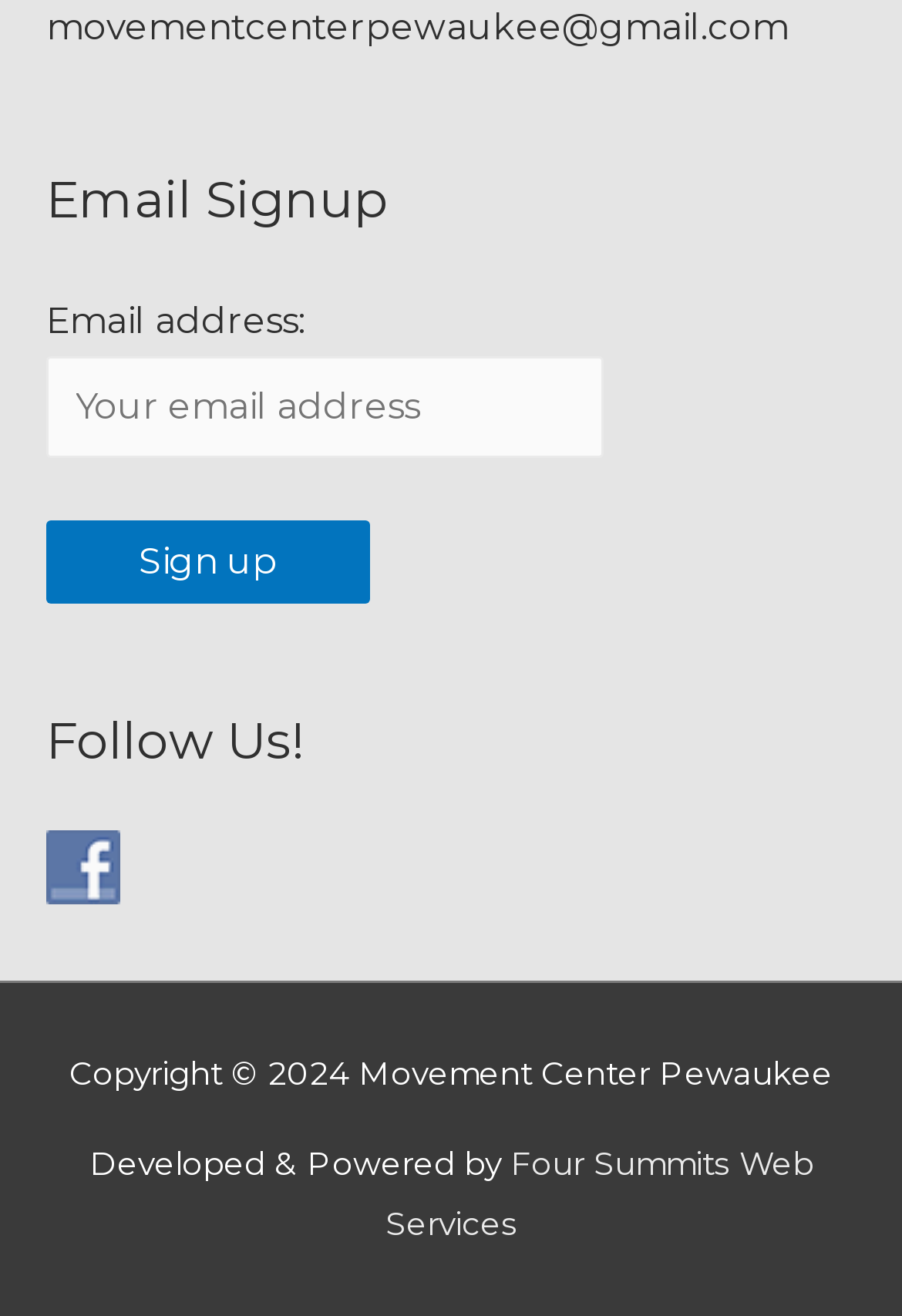Answer the question with a single word or phrase: 
What is the copyright year?

2024